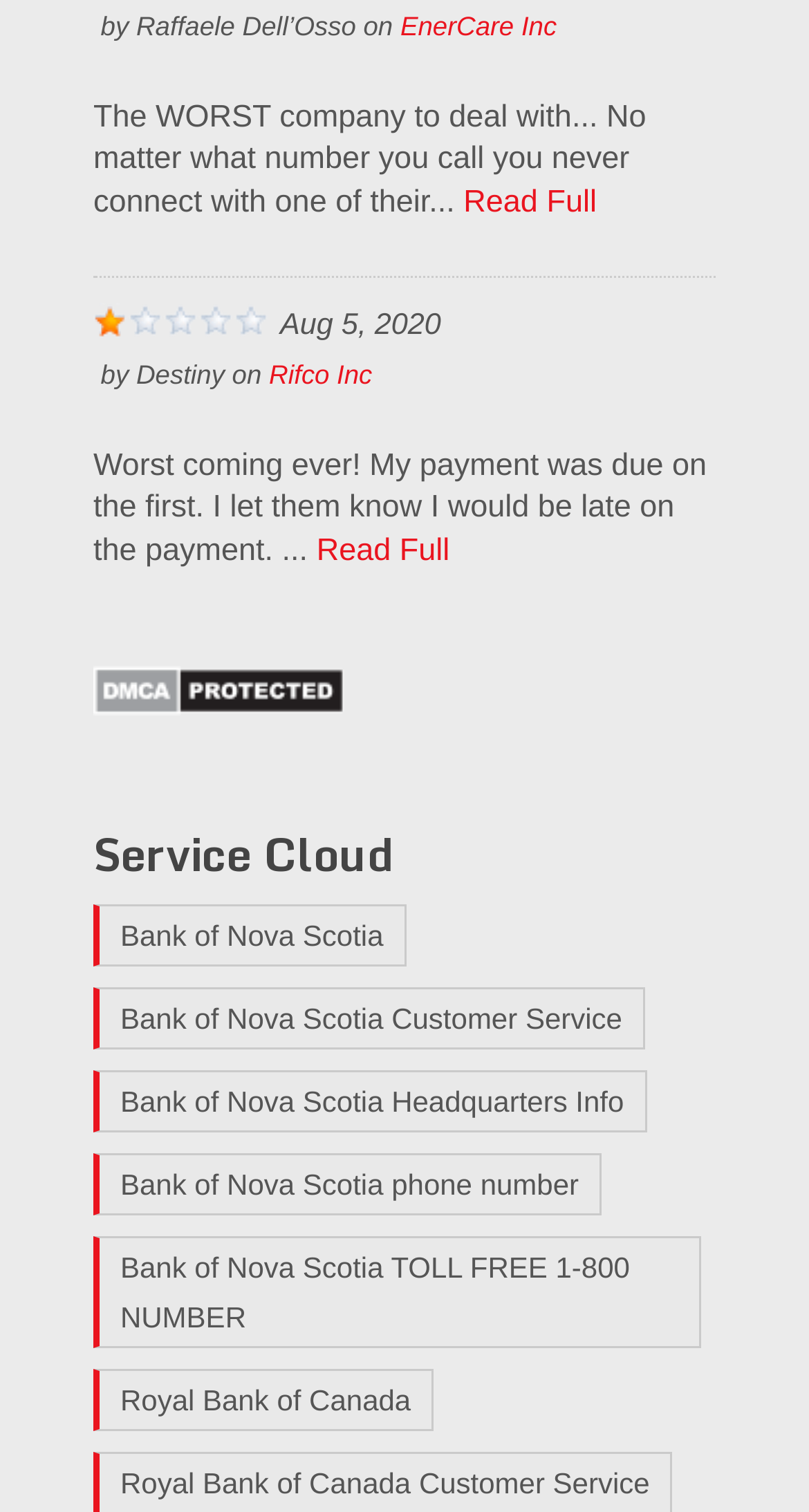Reply to the question below using a single word or brief phrase:
How many items are related to Bank of Nova Scotia?

4